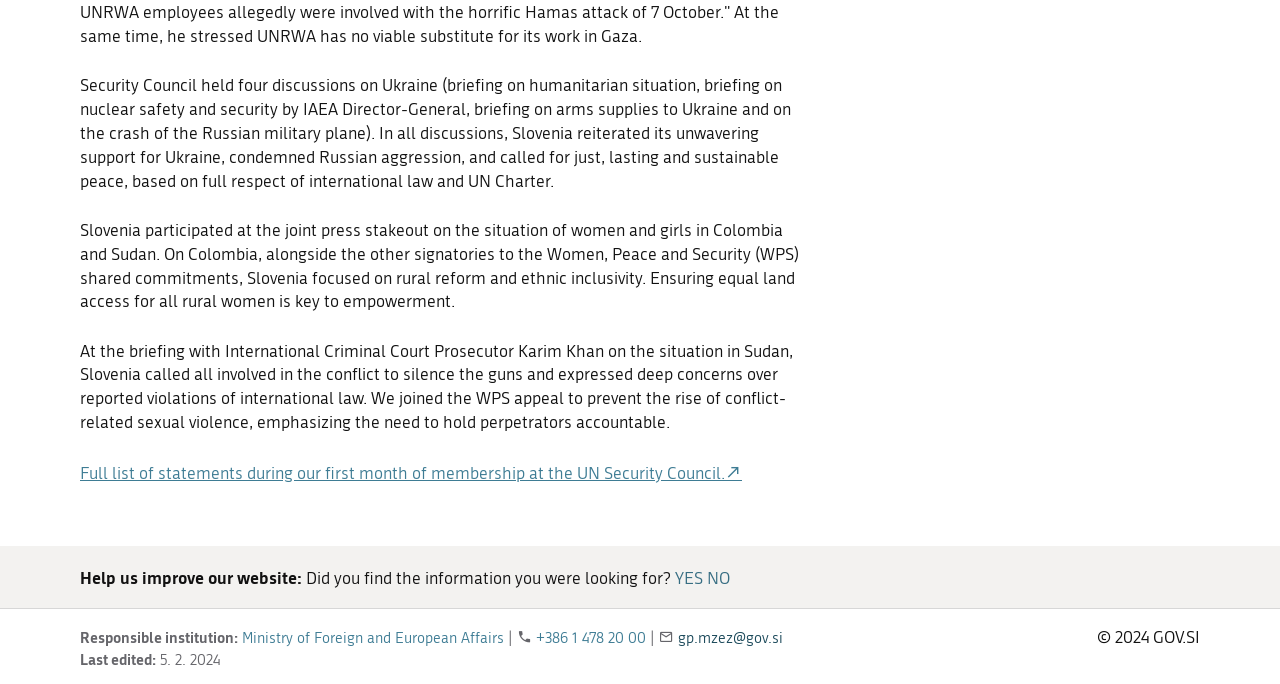What is the copyright year? From the image, respond with a single word or brief phrase.

2024